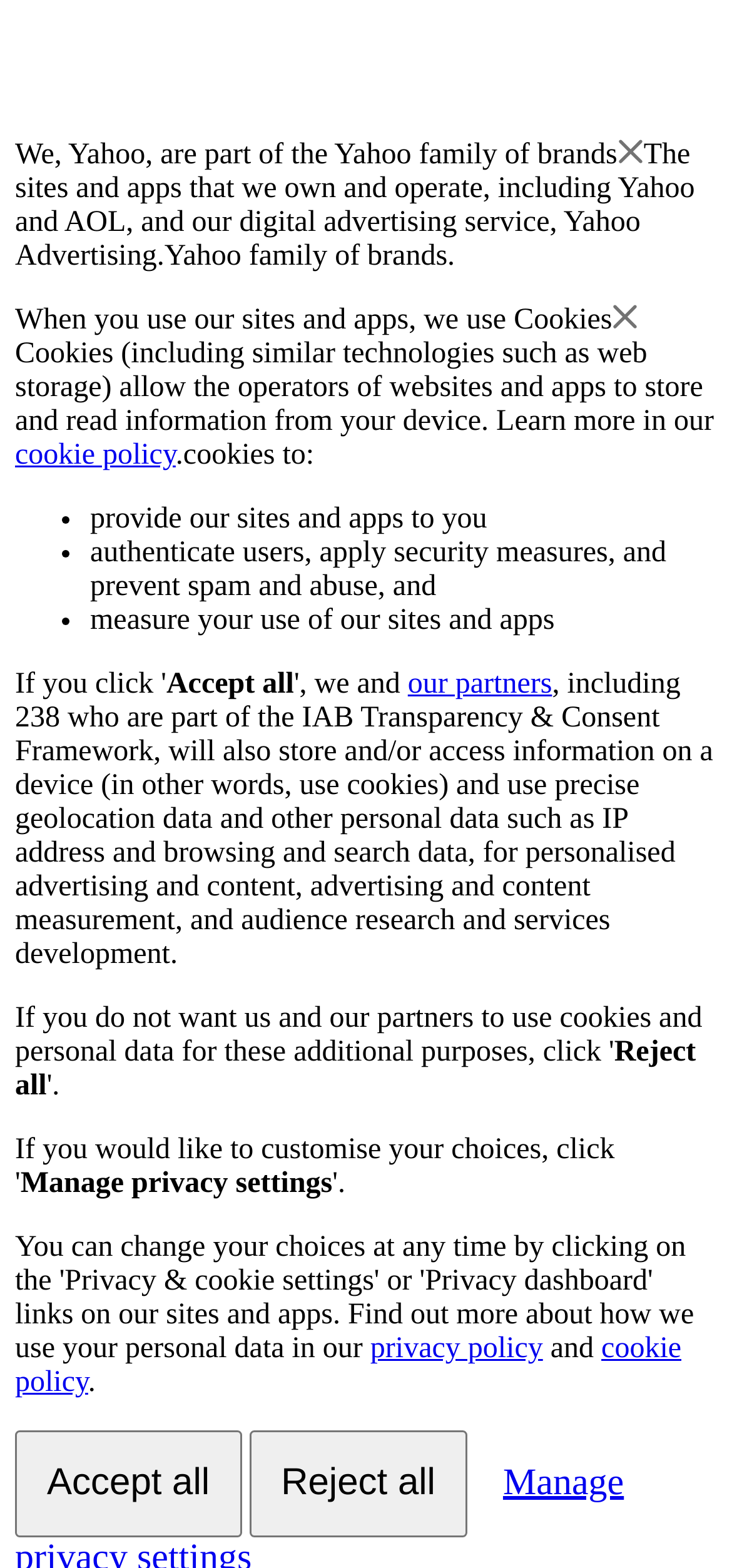What is Yahoo part of?
Can you provide an in-depth and detailed response to the question?

Based on the webpage, it is stated that 'We, Yahoo, are part of the Yahoo family of brands' which indicates that Yahoo is part of the Yahoo family of brands.